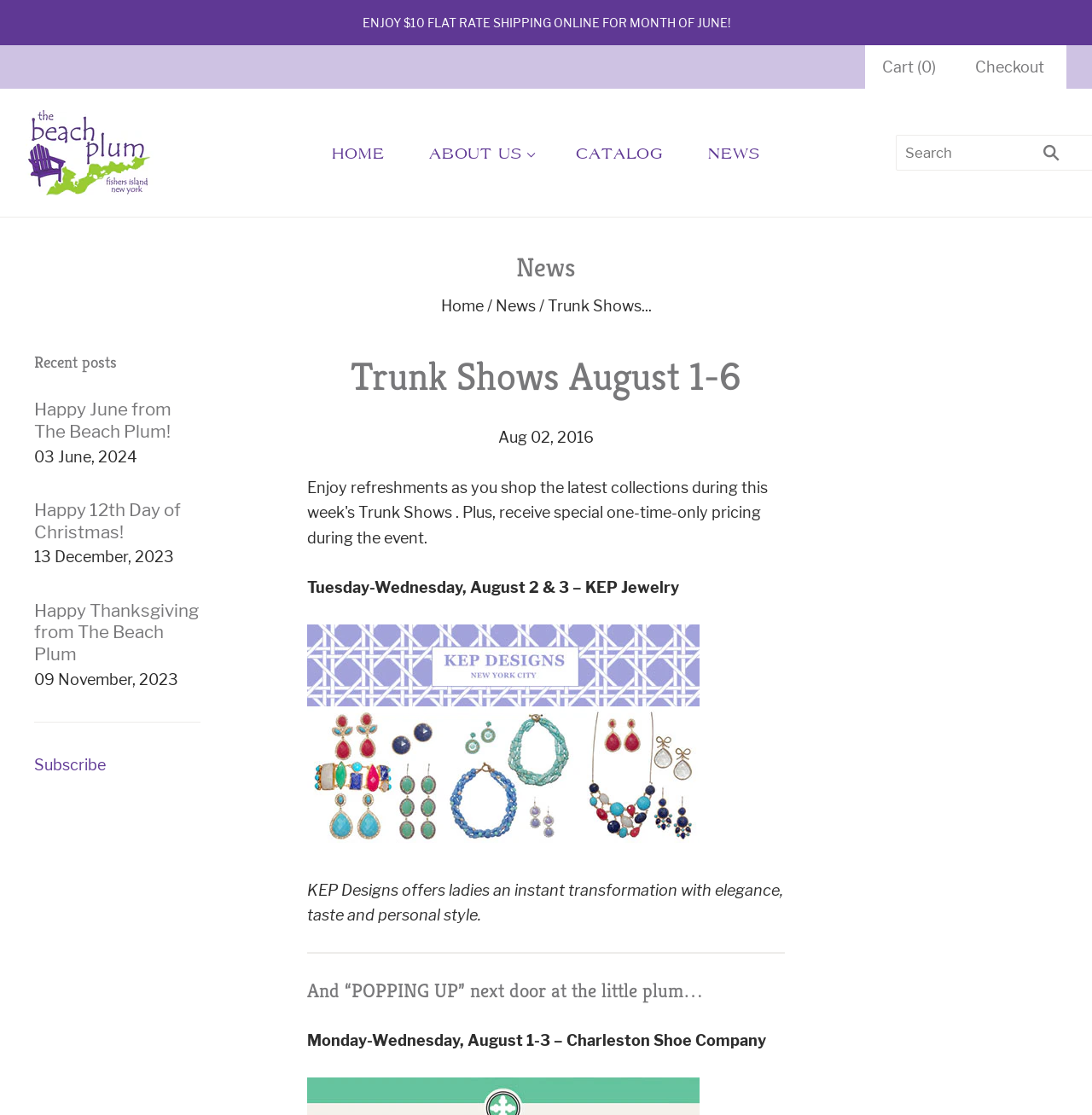Write a detailed summary of the webpage, including text, images, and layout.

This webpage appears to be a news or blog page for a company called The Beach Plum. At the top of the page, there is a promotional banner announcing a trunk show event with special pricing, accompanied by a link to enjoy $10 flat rate shipping online for the month of June. 

To the right of the banner, there are several navigation links, including "Cart (0)", "Checkout", "HOME", "ABOUT US", "CATALOG", "NEWS", and a search button with a magnifying glass icon. 

Below the navigation links, there is a heading that reads "News", followed by a breadcrumb trail with links to "Home" and "News". 

The main content of the page is divided into several sections. The first section is titled "Recent posts" and features three articles with headings, links, and dates. Each article has a heading, a link to the full article, and a date. 

Below the "Recent posts" section, there is a section dedicated to the trunk show event. This section has a heading that reads "Trunk Shows August 1-6" and features several paragraphs of text, including a description of the event, the dates and times, and information about the participating vendors, KEP Jewelry and Charleston Shoe Company. 

At the bottom of the page, there is a link to subscribe to the newsletter or blog.